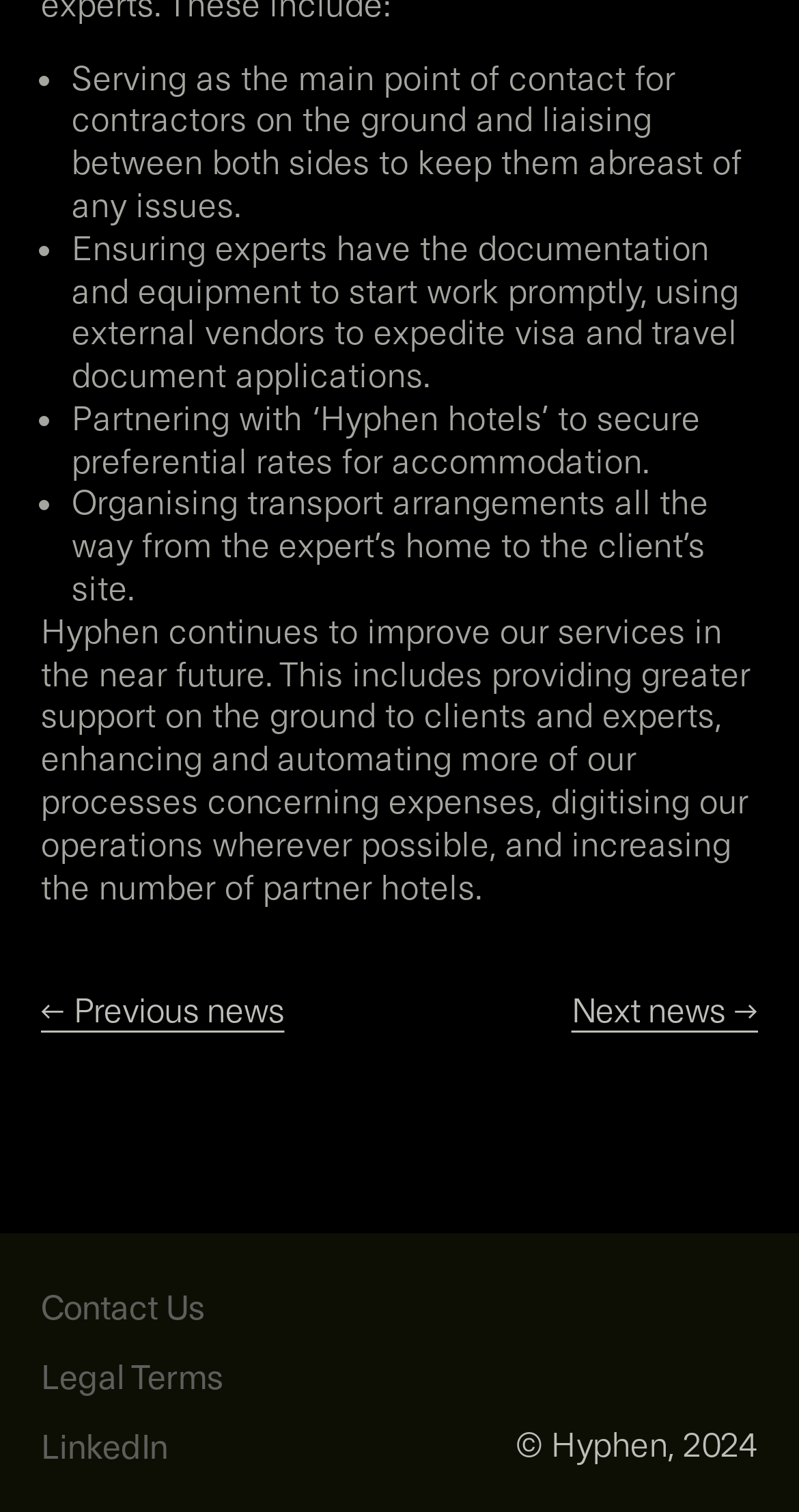Please locate the UI element described by "LinkedIn" and provide its bounding box coordinates.

[0.051, 0.945, 0.21, 0.971]